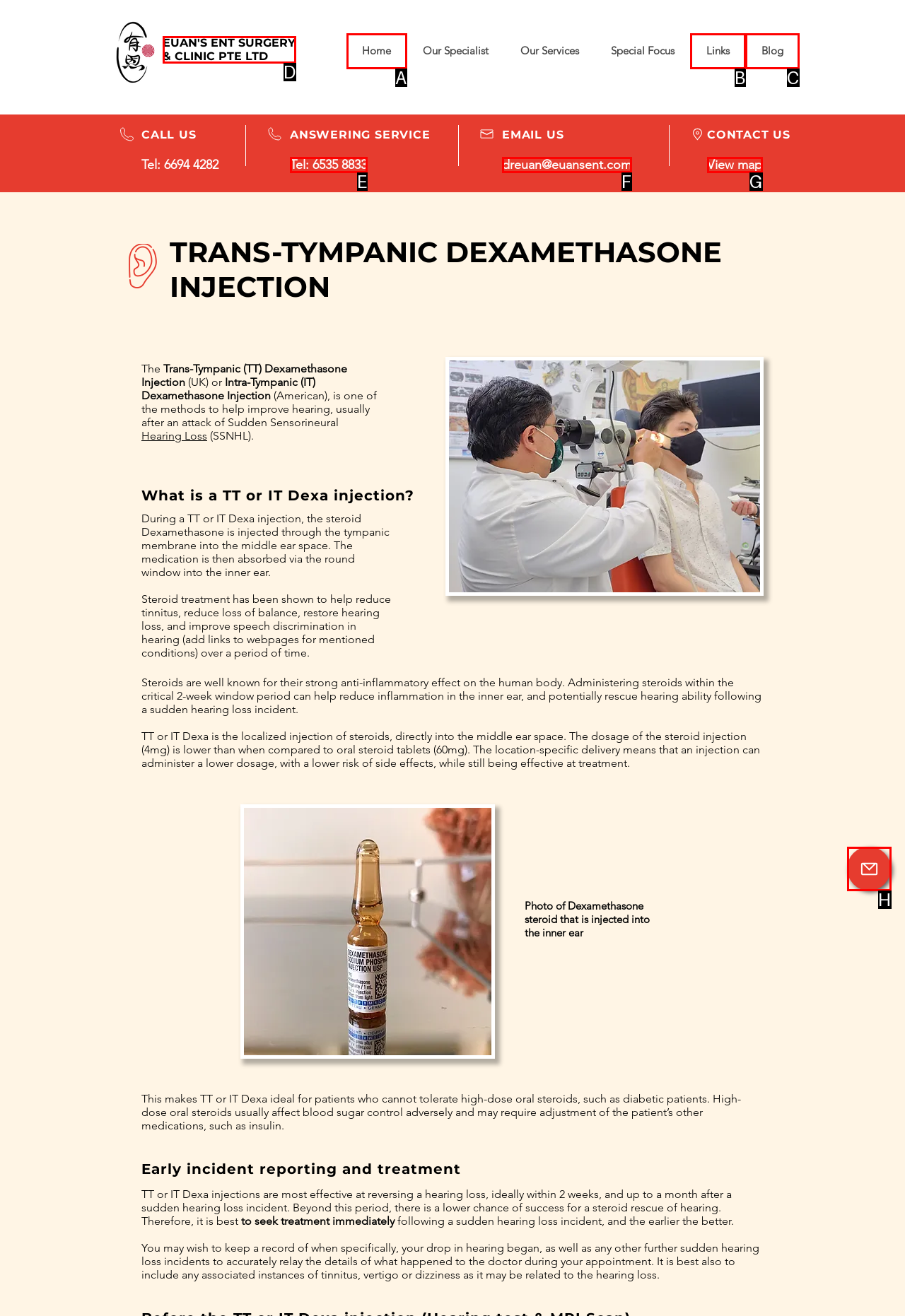Determine the HTML element that aligns with the description: Tel: 6535 8833
Answer by stating the letter of the appropriate option from the available choices.

E